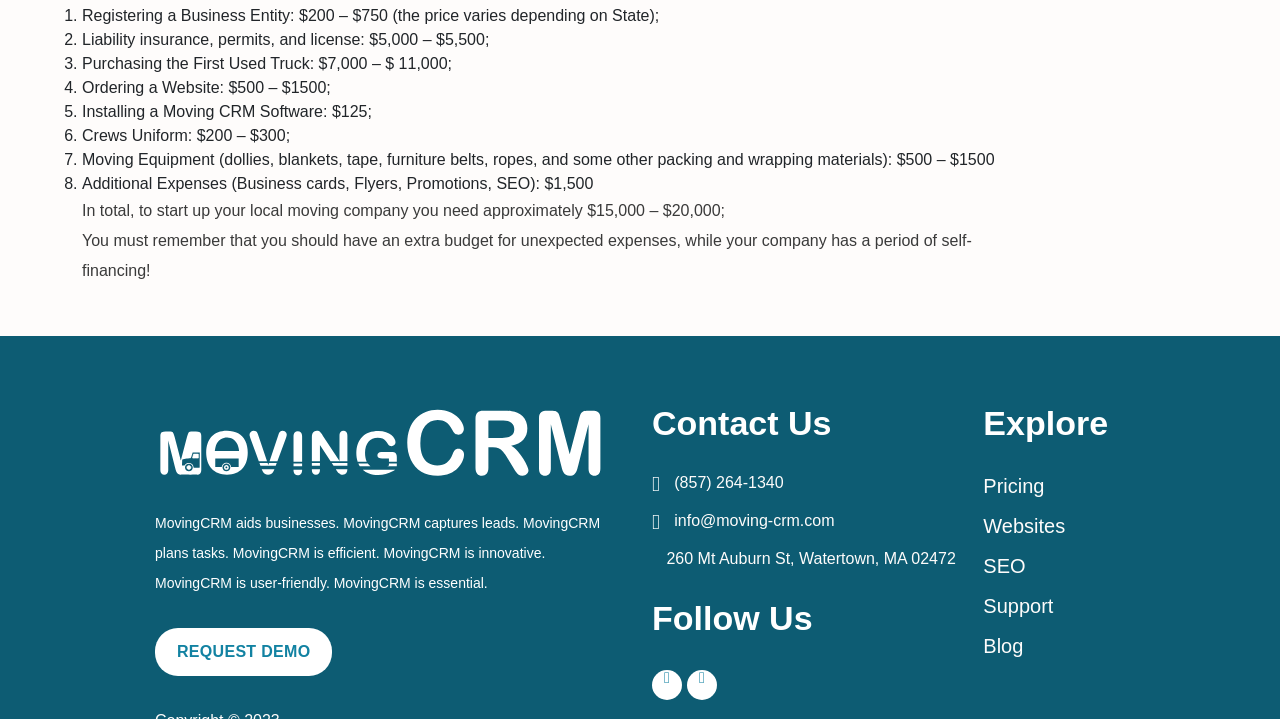Please examine the image and provide a detailed answer to the question: What is the estimated cost to start a local moving company?

The answer can be found in the text 'In total, to start up your local moving company you need approximately $15,000 – $20,000;' which is located in the middle of the webpage.